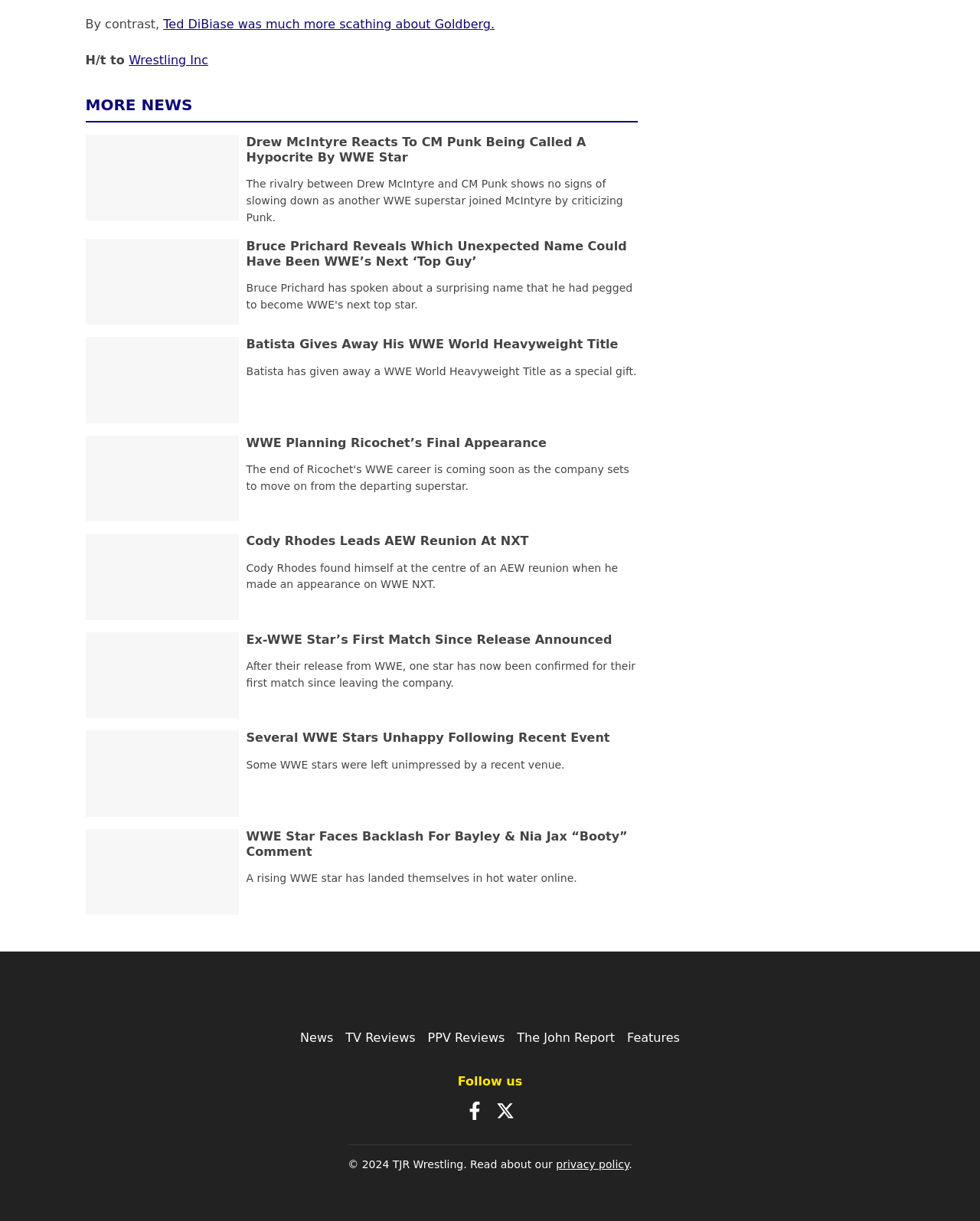Answer the question below with a single word or a brief phrase: 
What year is mentioned in the copyright notice?

2024